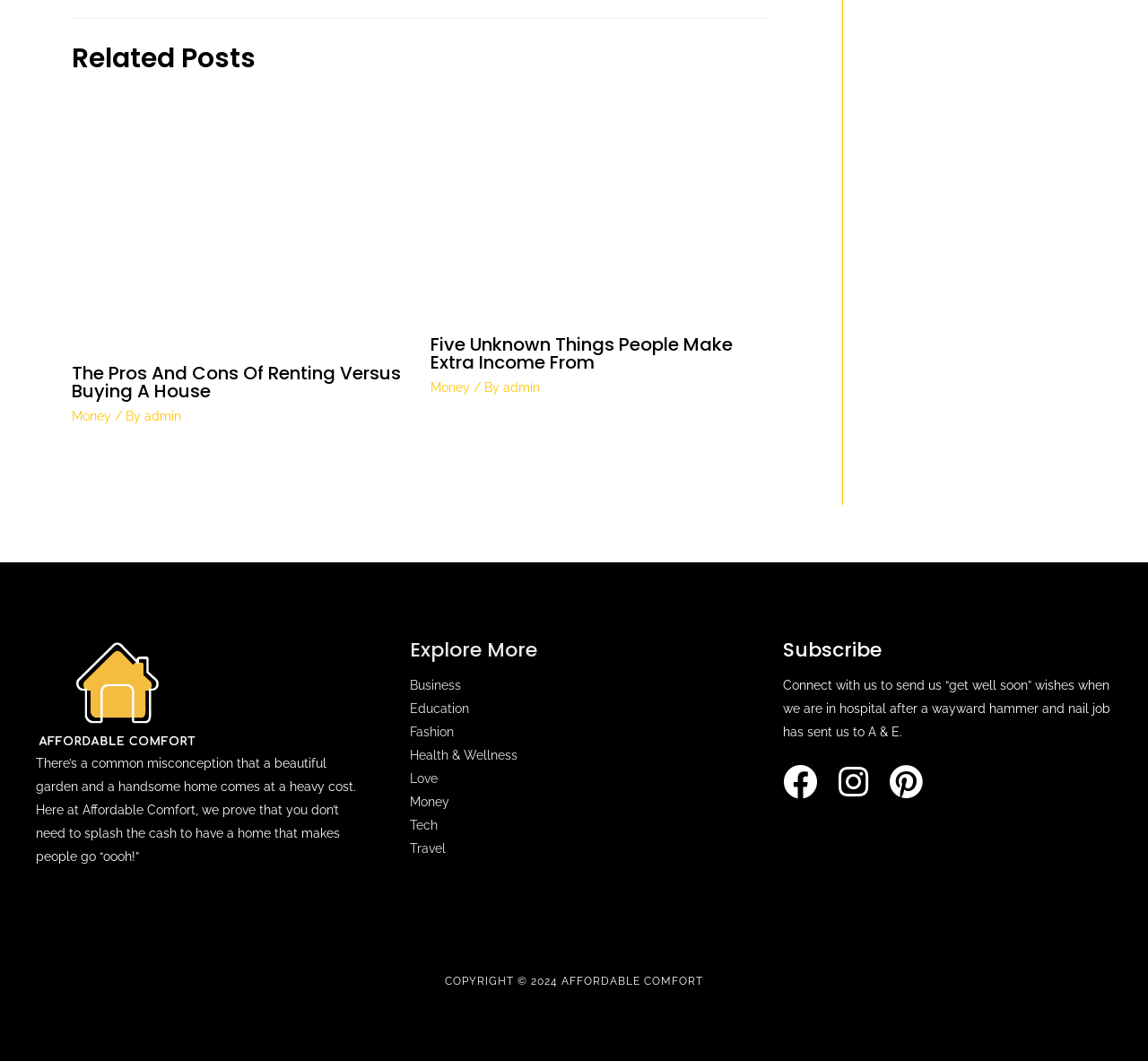What is the purpose of the 'Footer Widget 2' section?
Using the visual information from the image, give a one-word or short-phrase answer.

Explore More